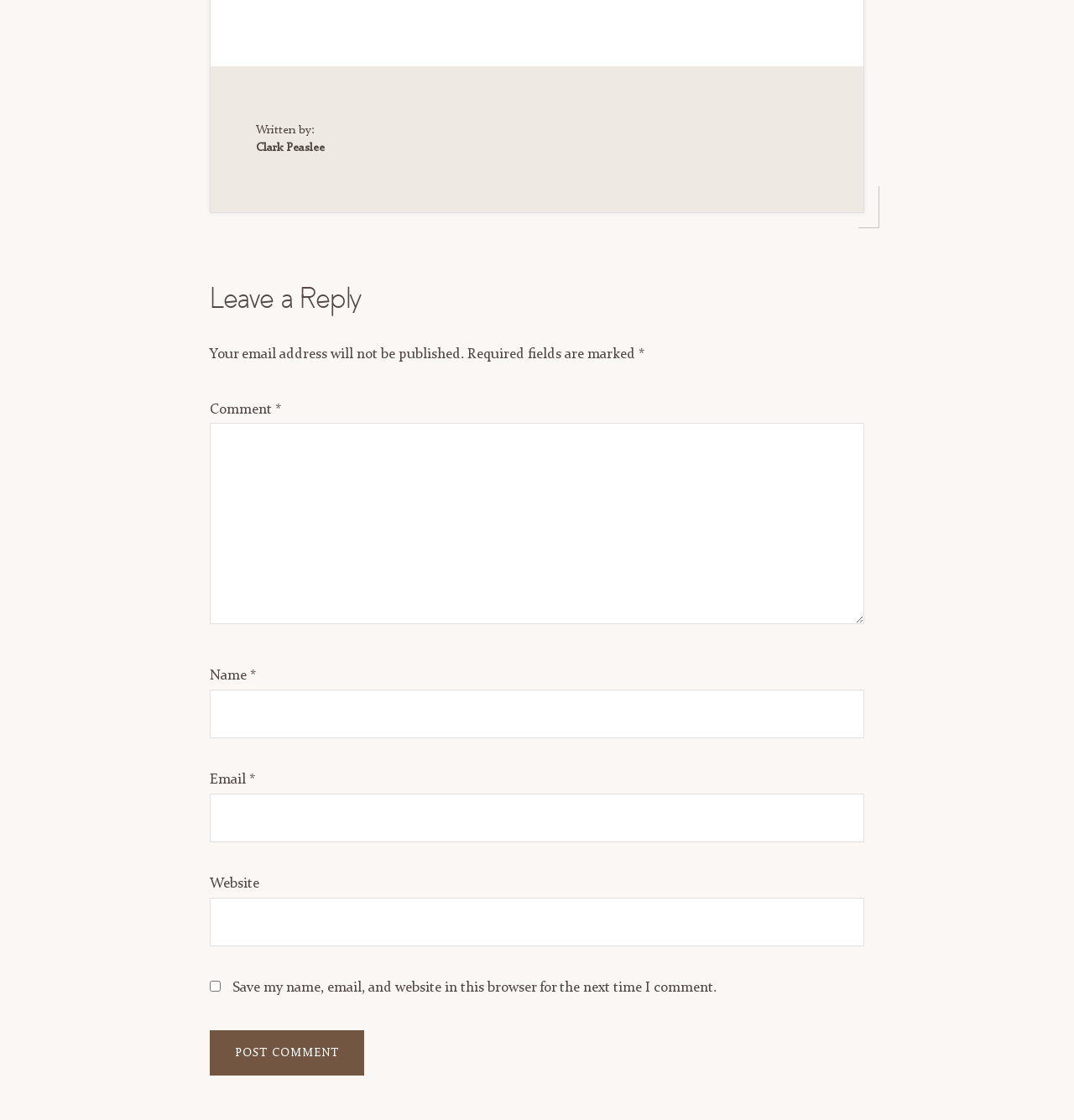Please find the bounding box for the UI element described by: "parent_node: Name * name="author"".

[0.195, 0.616, 0.805, 0.659]